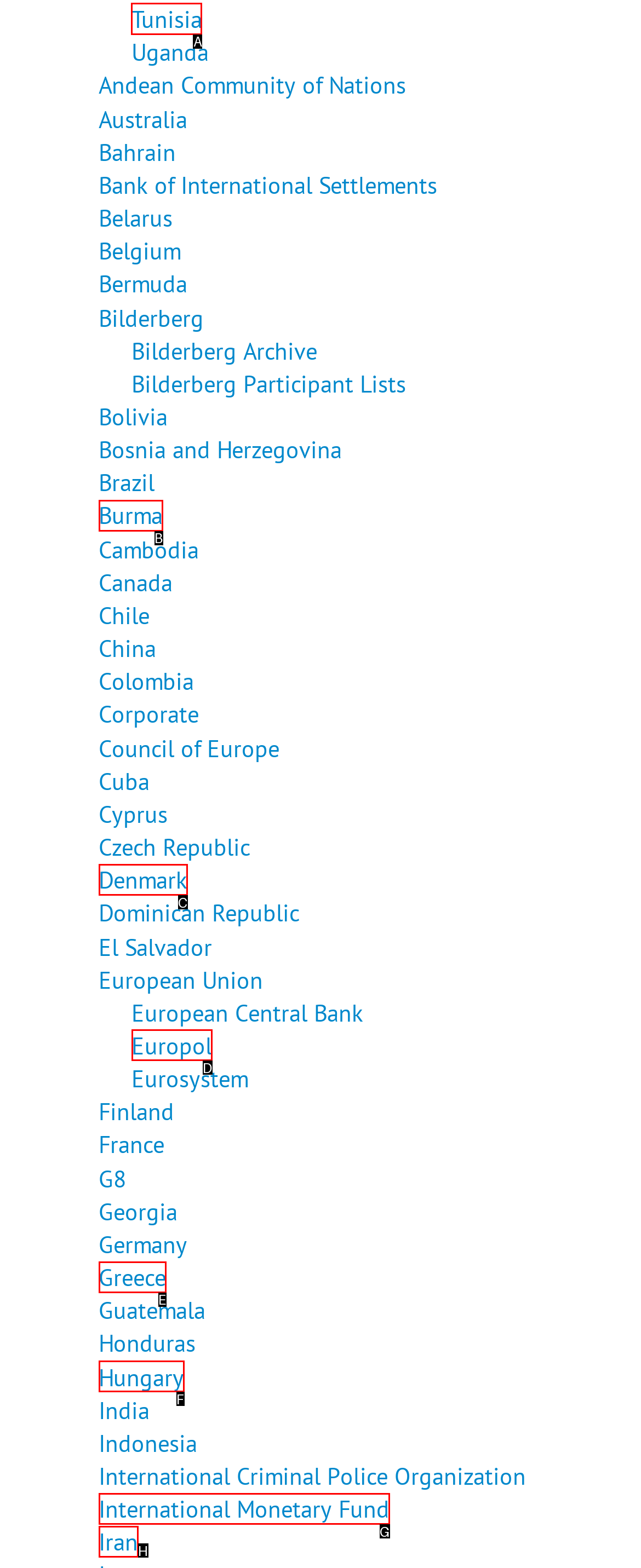Please indicate which HTML element to click in order to fulfill the following task: Click on Tunisia Respond with the letter of the chosen option.

A